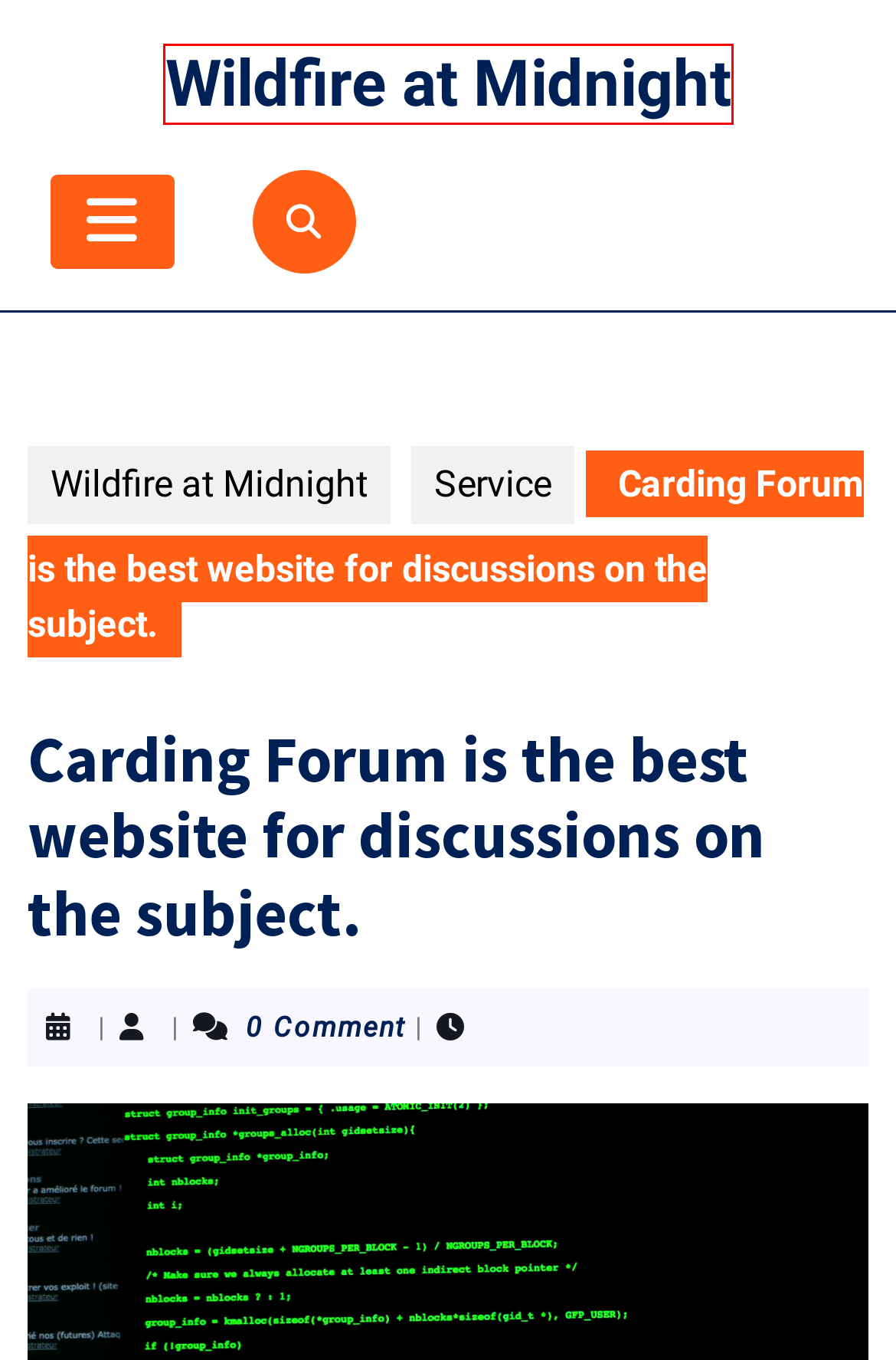Assess the screenshot of a webpage with a red bounding box and determine which webpage description most accurately matches the new page after clicking the element within the red box. Here are the options:
A. Business – Wildfire at Midnight
B. Health – Wildfire at Midnight
C. The right way to Succeed More Details On SBOBET Indonesia – Wildfire at Midnight
D. Service – Wildfire at Midnight
E. Games – Wildfire at Midnight
F. Wildfire at Midnight – I like criticism. It makes you strong.
G. General – Wildfire at Midnight
H. Entertainment – Wildfire at Midnight

F